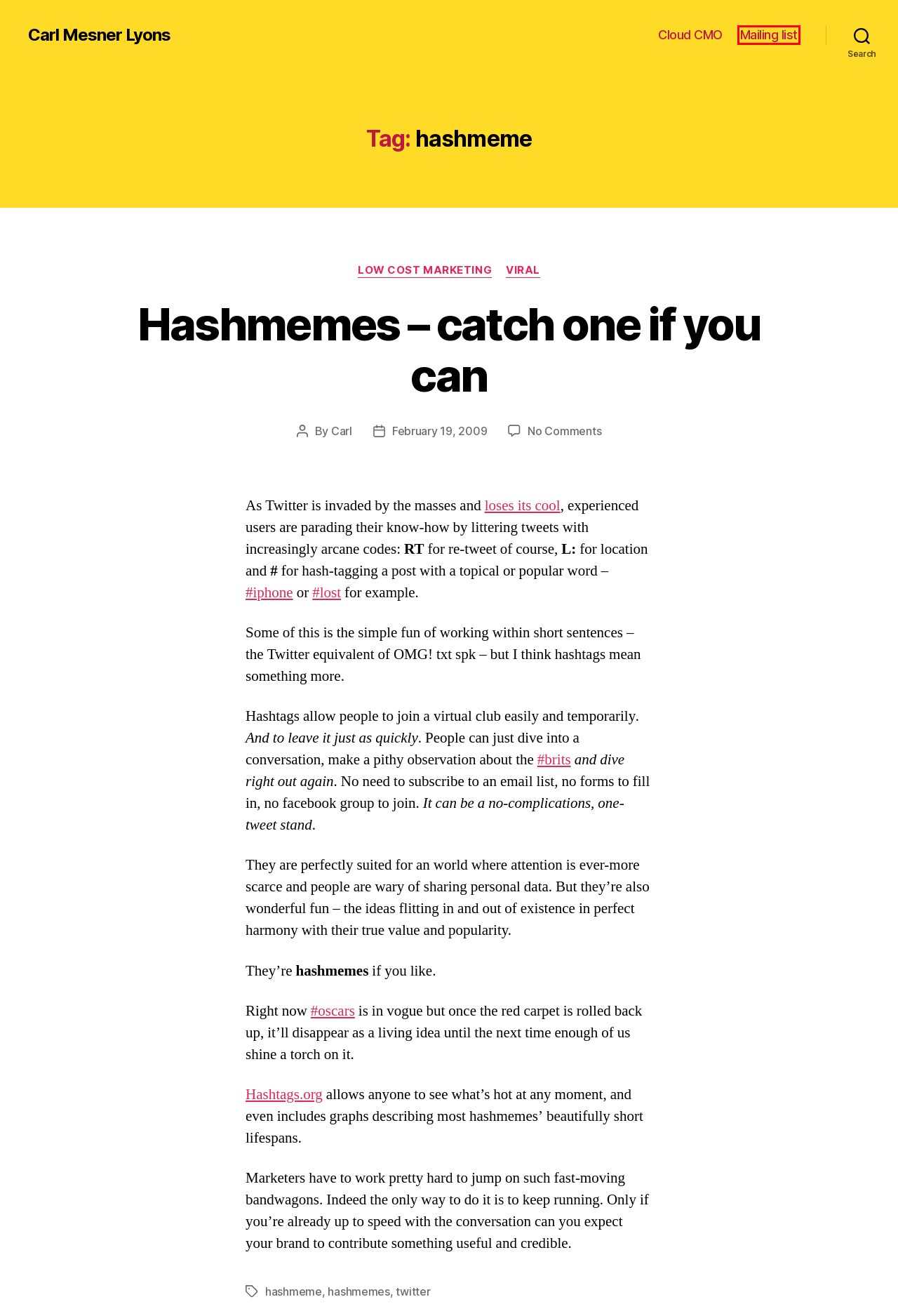Review the screenshot of a webpage that includes a red bounding box. Choose the webpage description that best matches the new webpage displayed after clicking the element within the bounding box. Here are the candidates:
A. Hashmemes – catch one if you can – Carl Mesner Lyons
B. viral – Carl Mesner Lyons
C. Carl – Carl Mesner Lyons
D. Mailing list – Carl Mesner Lyons
E. twitter – Carl Mesner Lyons
F. hashmemes – Carl Mesner Lyons
G. Carl Mesner Lyons
H. low cost marketing – Carl Mesner Lyons

D